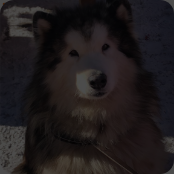What is the tone of the dog's gaze?
Please use the image to deliver a detailed and complete answer.

The caption describes the dog's gaze as 'attentive', which suggests that the dog is focused and engaged, and also mentions that it has a 'friendly and approachable demeanor', implying that the dog's gaze is warm and welcoming.